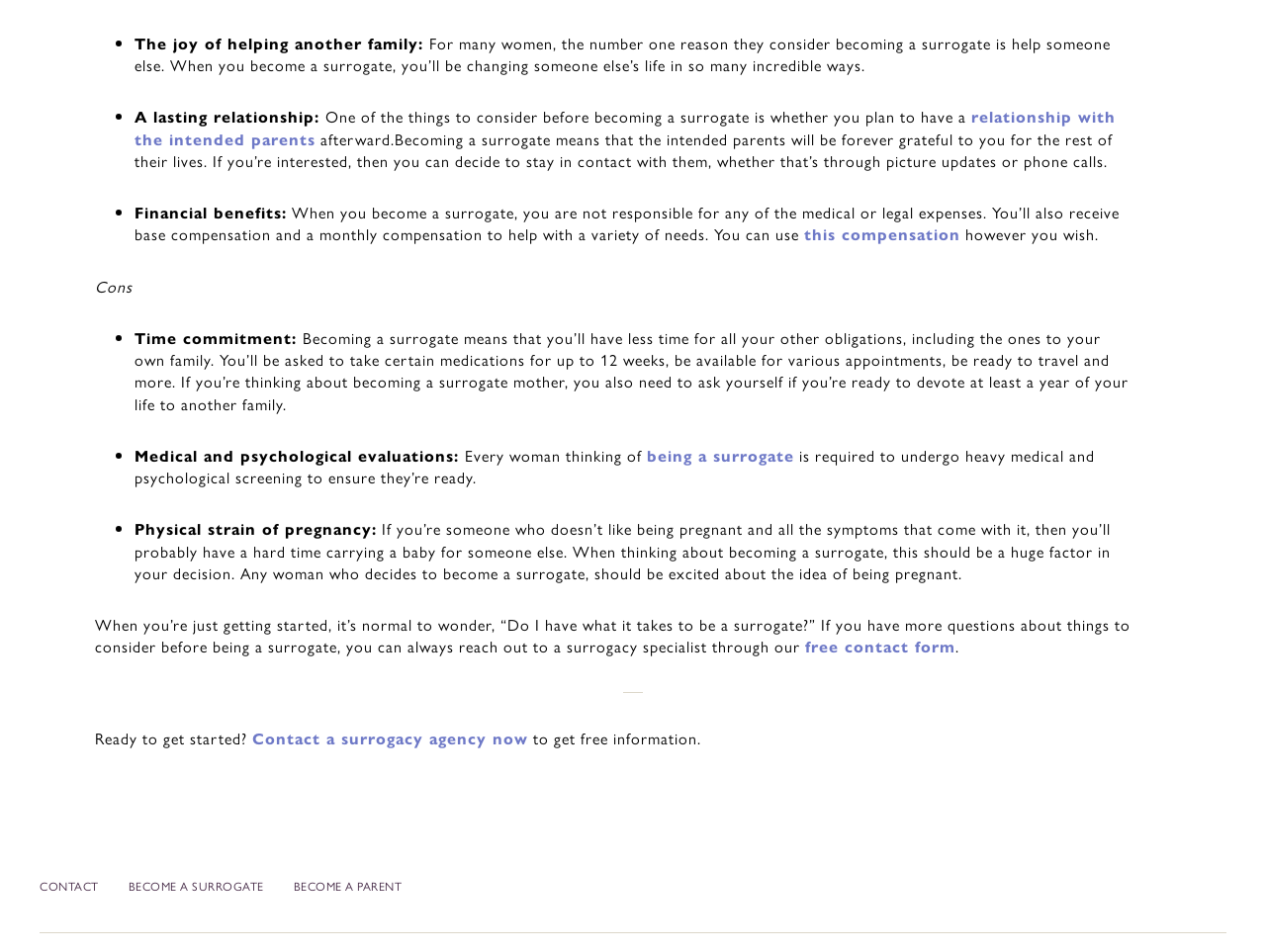What is the time commitment required for becoming a surrogate?
Please provide a detailed answer to the question.

The webpage mentions that becoming a surrogate means that you’ll have less time for all your other obligations, including the ones to your own family, and you need to ask yourself if you’re ready to devote at least a year of your life to another family, as stated in the sentence 'If you’re thinking about becoming a surrogate mother, you also need to ask yourself if you’re ready to devote at least a year of your life to another family.'